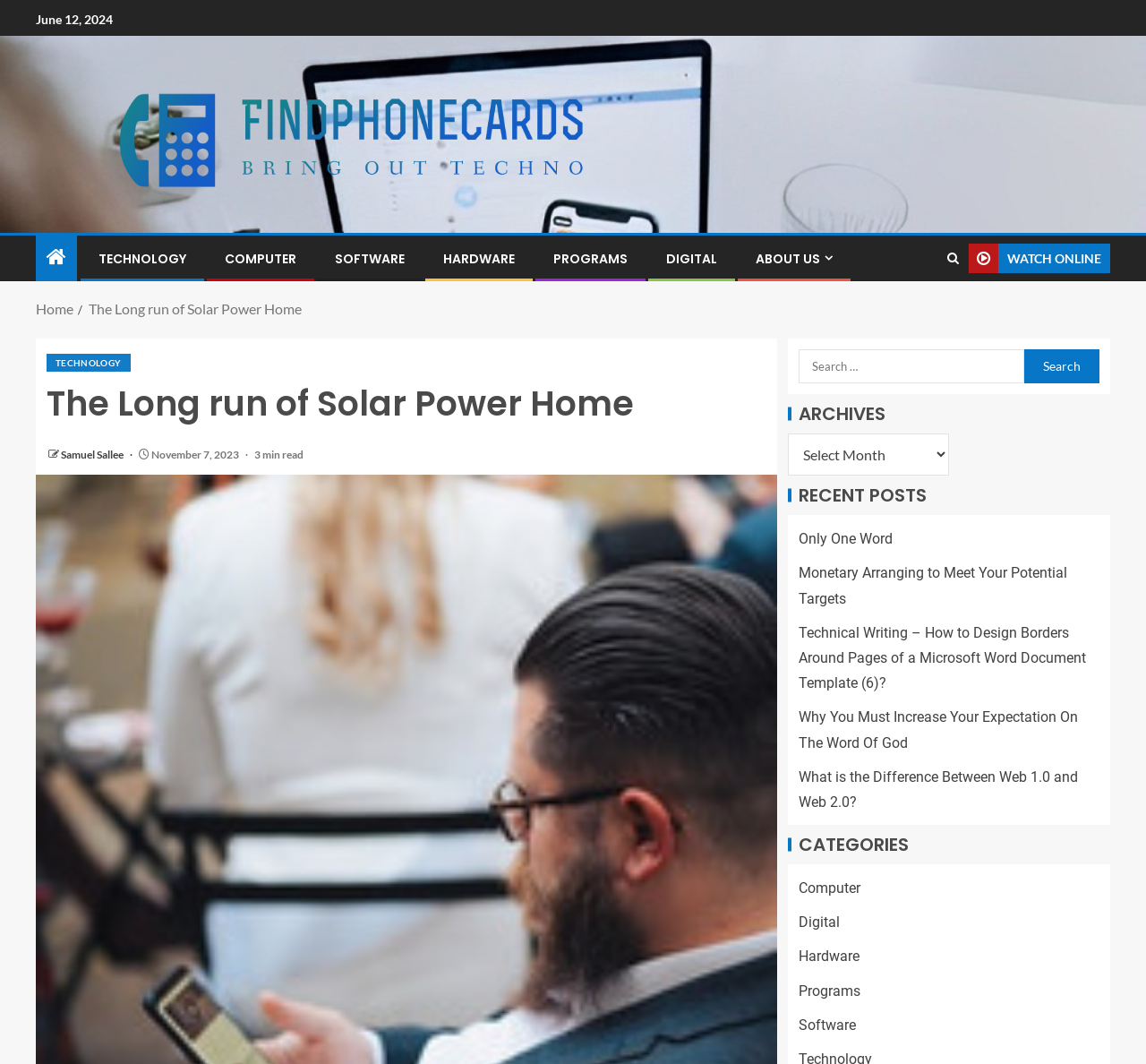Determine the main headline from the webpage and extract its text.

The Long run of Solar Power Home